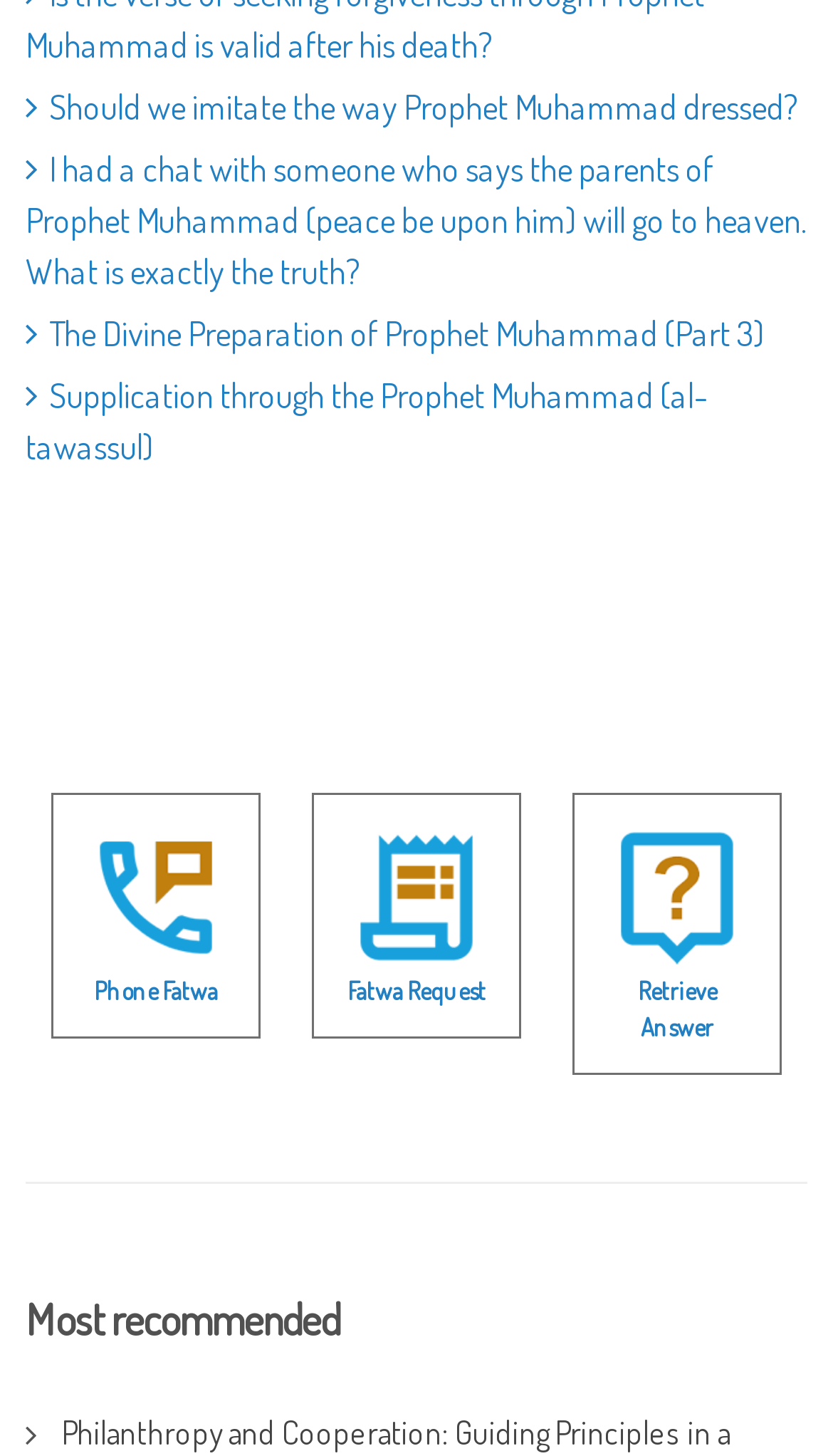Please mark the bounding box coordinates of the area that should be clicked to carry out the instruction: "Read about Prophet Muhammad's dressing".

[0.031, 0.058, 0.956, 0.088]